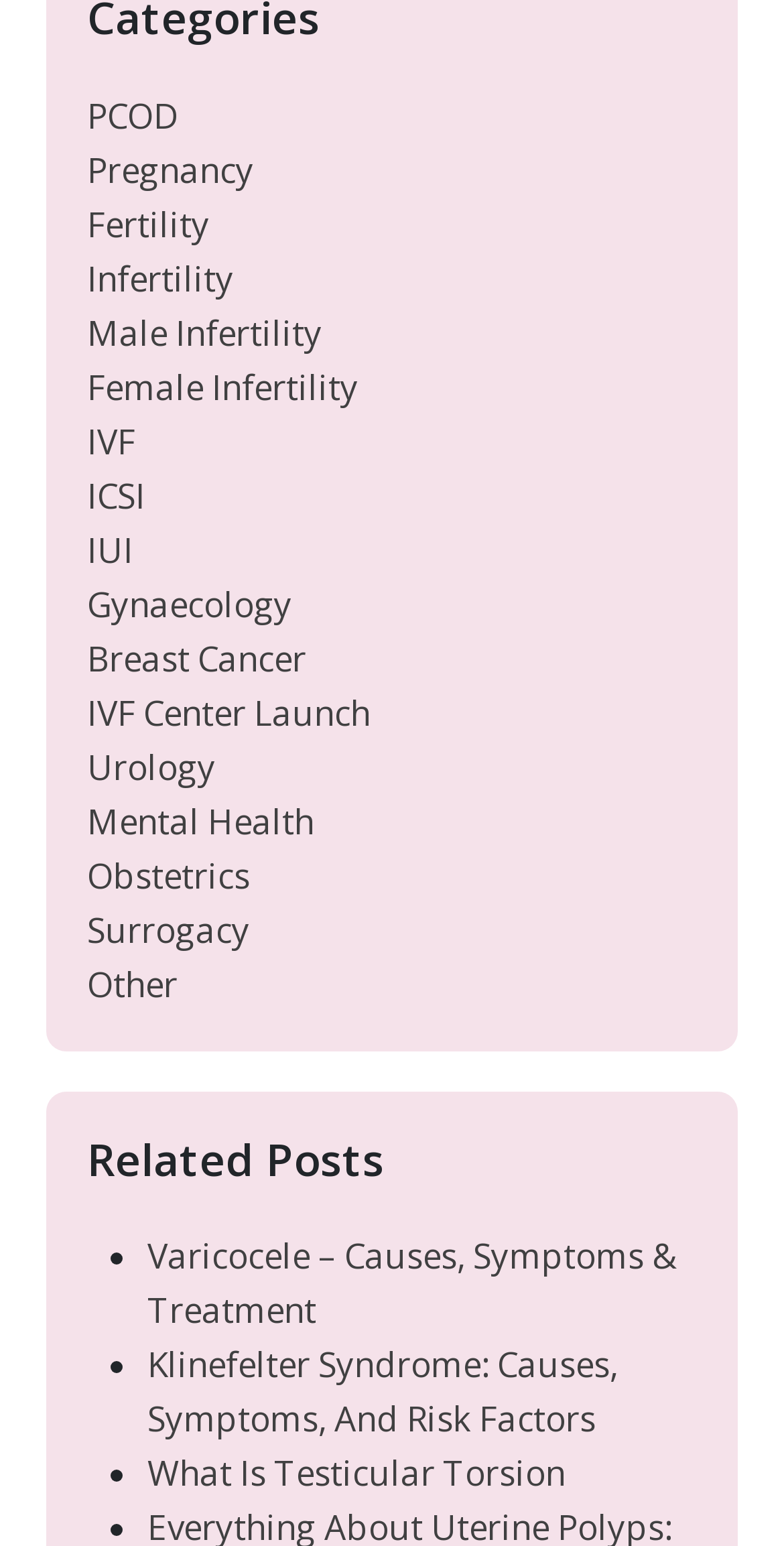Given the description "What is Testicular Torsion", determine the bounding box of the corresponding UI element.

[0.188, 0.938, 0.722, 0.968]